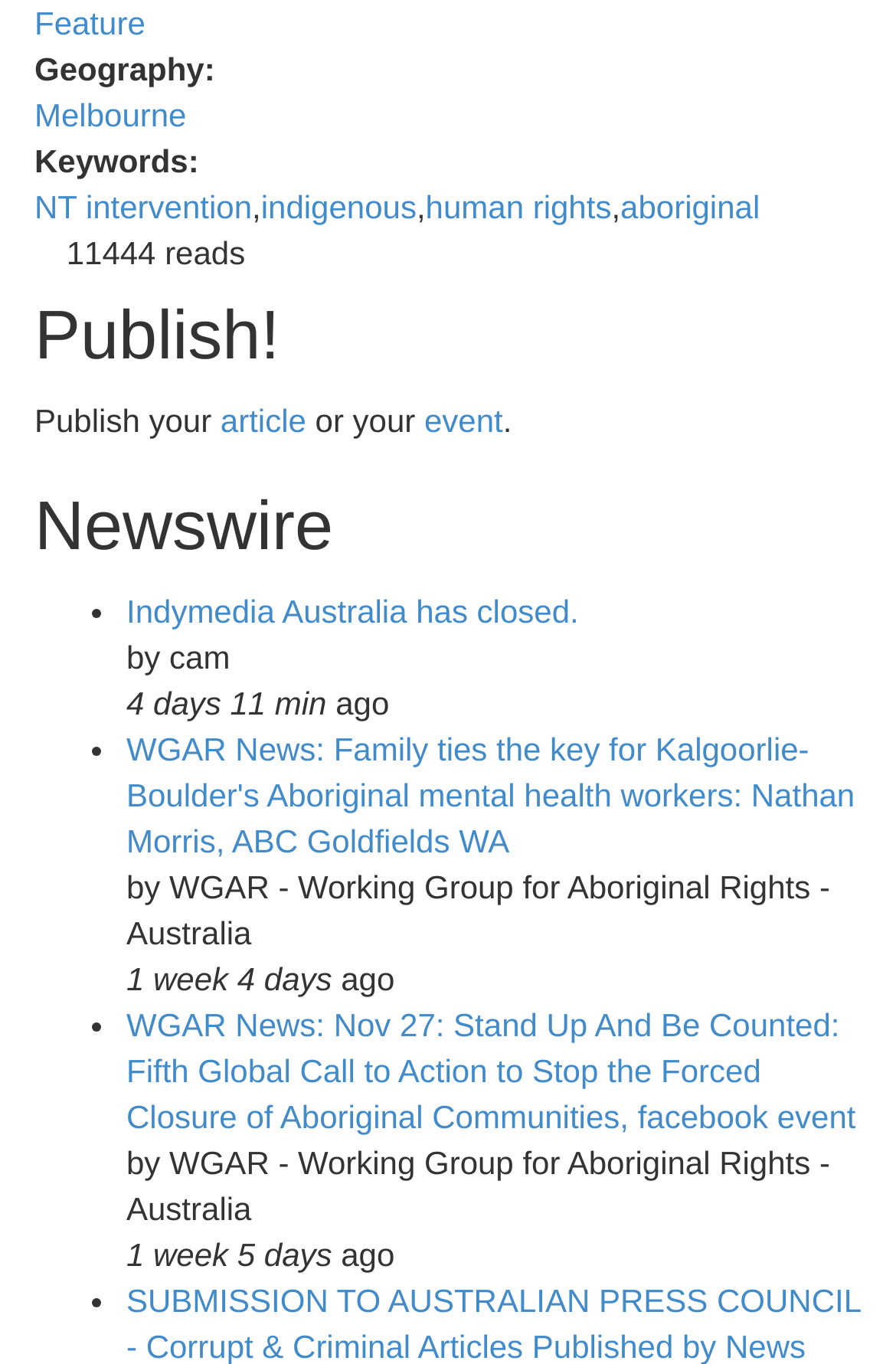Please find the bounding box coordinates of the section that needs to be clicked to achieve this instruction: "Click on the 'article' link".

[0.246, 0.294, 0.342, 0.321]